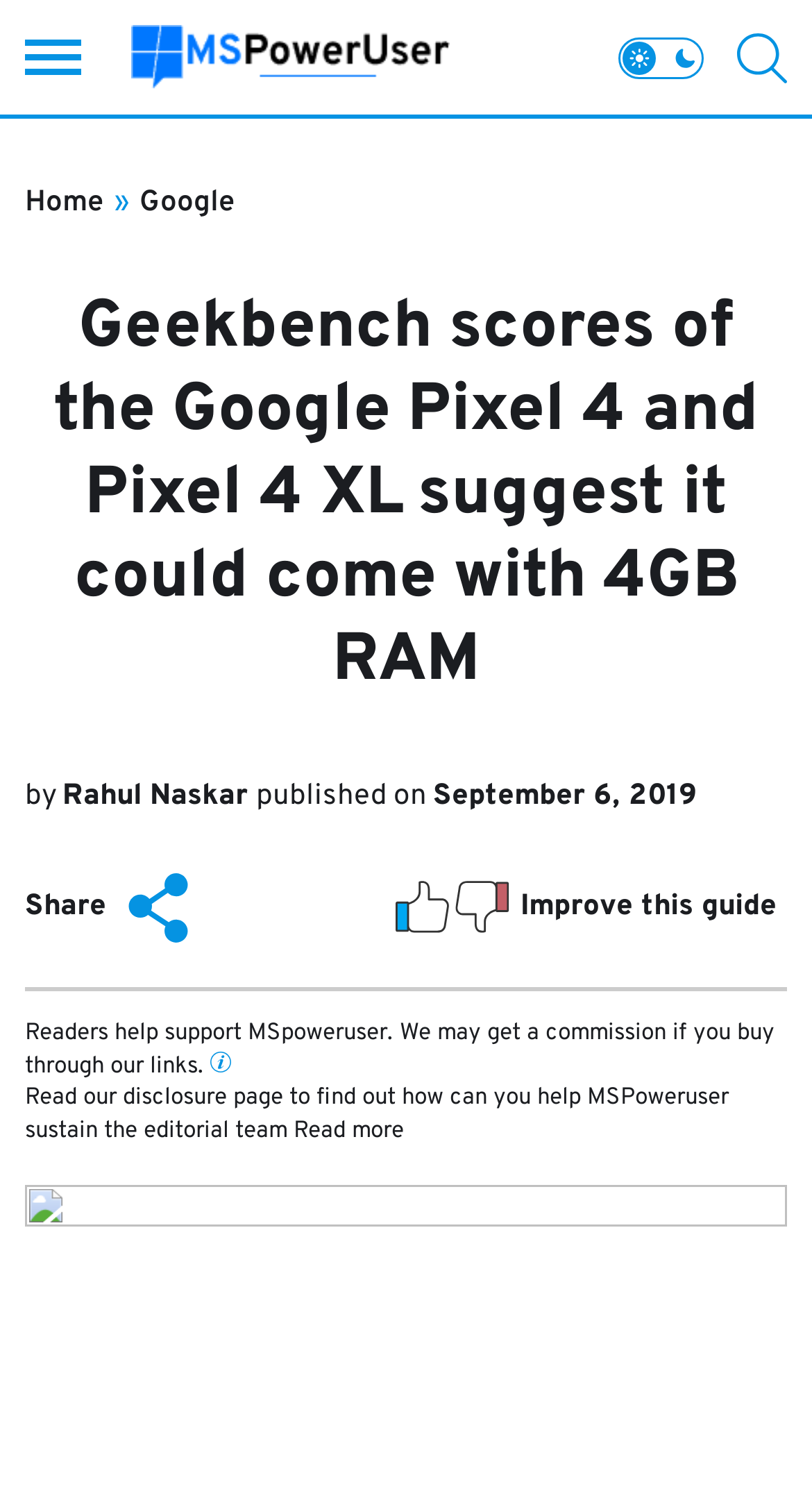Answer the question below with a single word or a brief phrase: 
When was the article published?

September 6, 2019